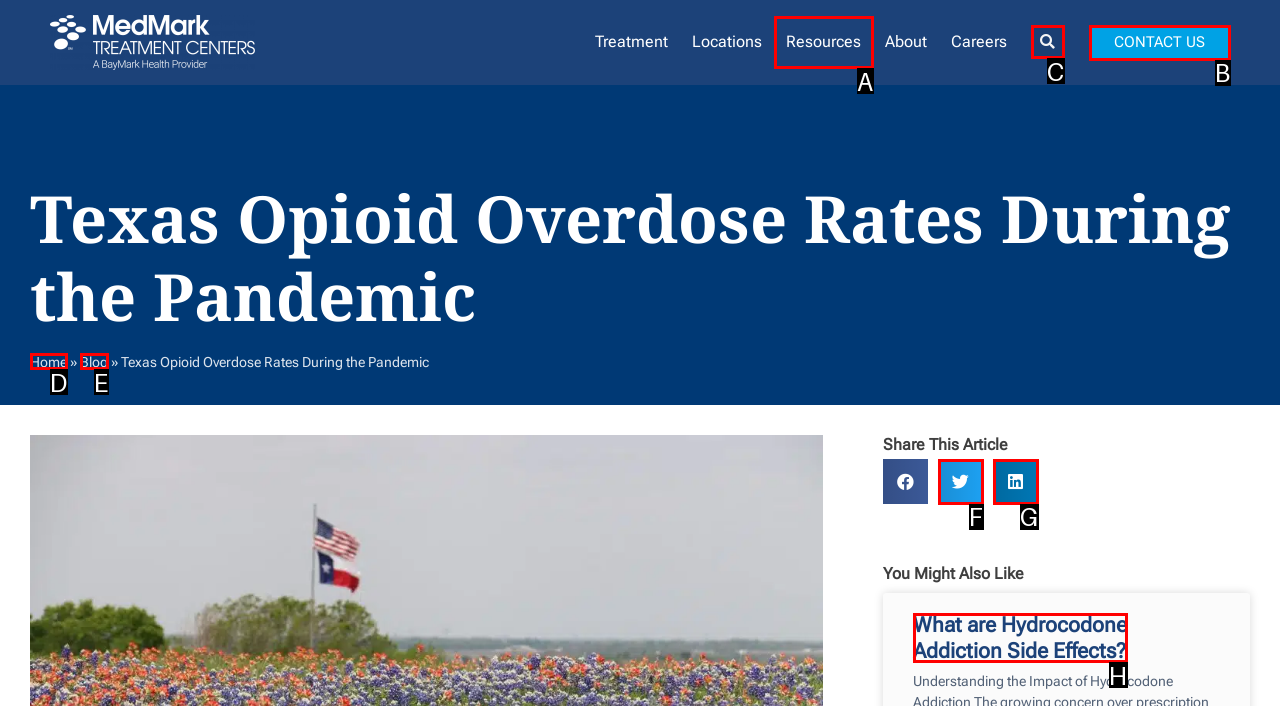Determine which UI element I need to click to achieve the following task: Check Twitter Provide your answer as the letter of the selected option.

None